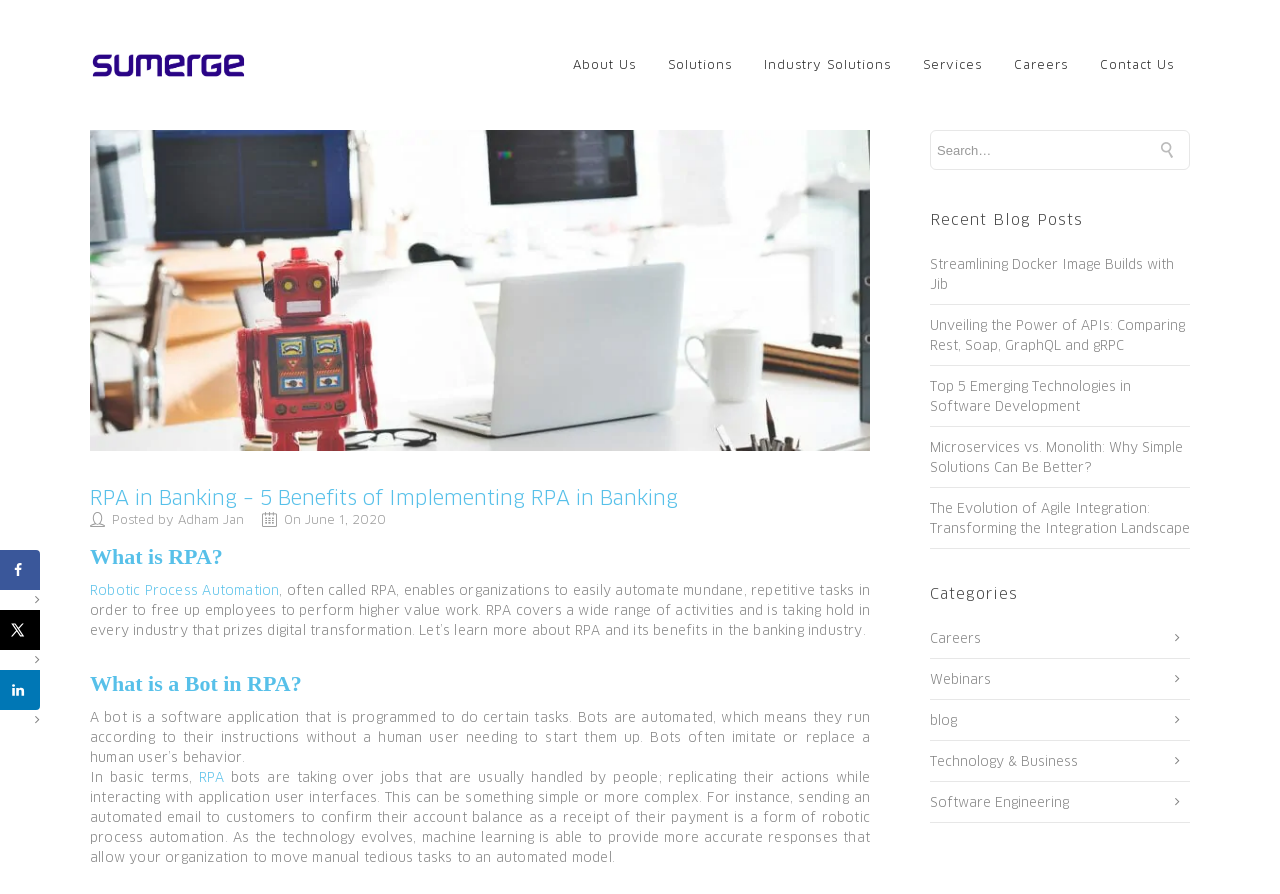Describe all the visual and textual components of the webpage comprehensively.

This webpage is about robotic process automation (RPA) in the banking industry. At the top, there is a navigation menu with links to "About Us", "Solutions", "Industry Solutions", "Services", "Careers", and "Contact Us". Below the navigation menu, there is a large image with a heading "RPA in Banking – 5 Benefits of Implementing RPA in Banking" and a subheading "Posted by Adham Jan on June 1, 2020".

The main content of the page is divided into sections. The first section is about "What is RPA?" and provides a brief introduction to RPA, its benefits, and its applications in the banking industry. The second section is about "What is a Bot in RPA?" and explains the concept of bots in RPA, how they work, and their applications.

To the right of the main content, there is a sidebar with a search box at the top, followed by a section titled "Recent Blog Posts" with links to five recent blog posts. Below that, there is a section titled "Categories" with links to various categories such as "Careers", "Webinars", "blog", "Technology & Business", and "Software Engineering".

On the left side of the page, there is a social sharing sidebar with links to share the content on Facebook, X, and LinkedIn, each accompanied by a small icon.

Overall, the webpage provides an introduction to RPA in the banking industry, its benefits, and its applications, along with links to related resources and blog posts.